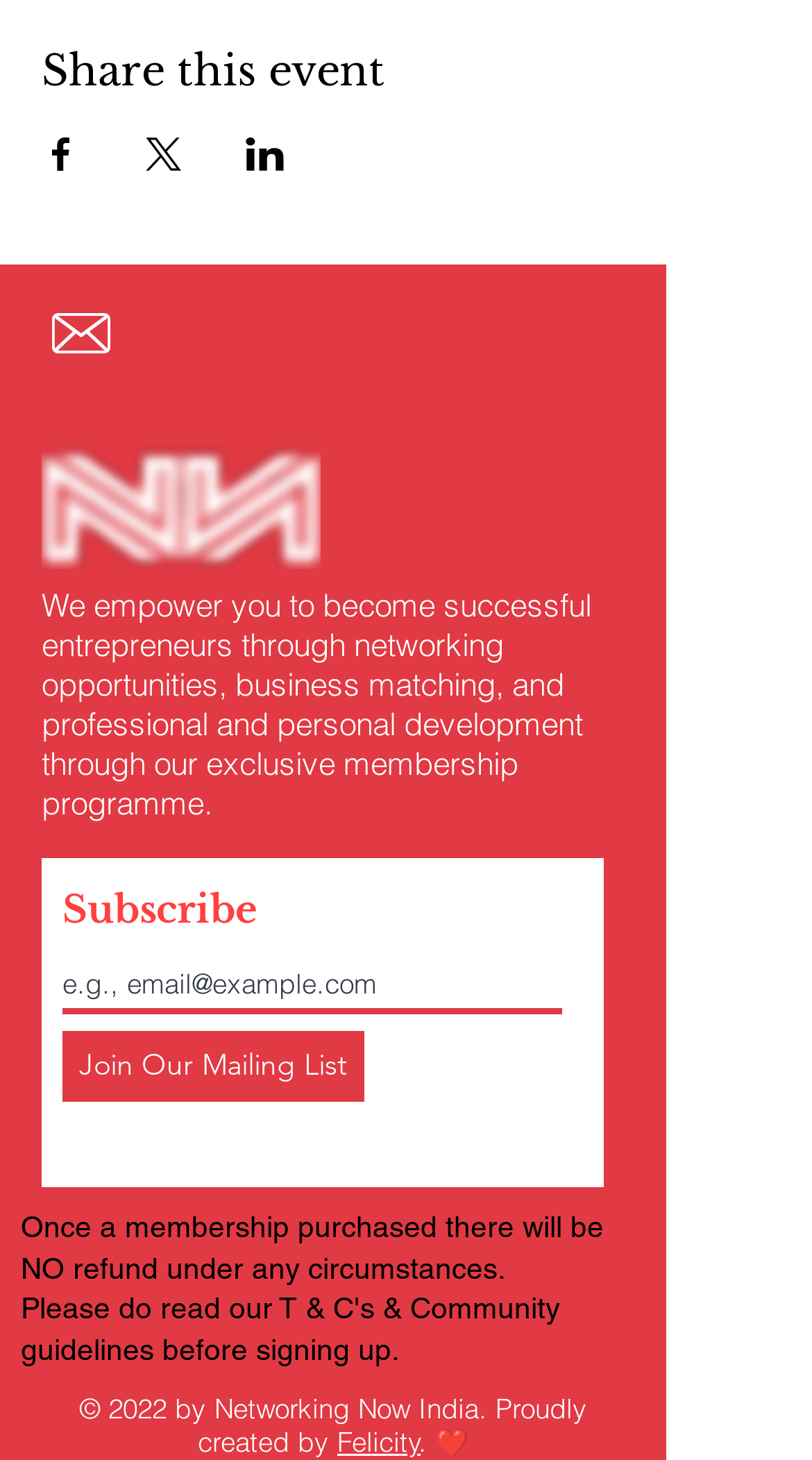Please find the bounding box coordinates in the format (top-left x, top-left y, bottom-right x, bottom-right y) for the given element description. Ensure the coordinates are floating point numbers between 0 and 1. Description: aria-label="Instagram"

[0.5, 0.241, 0.564, 0.277]